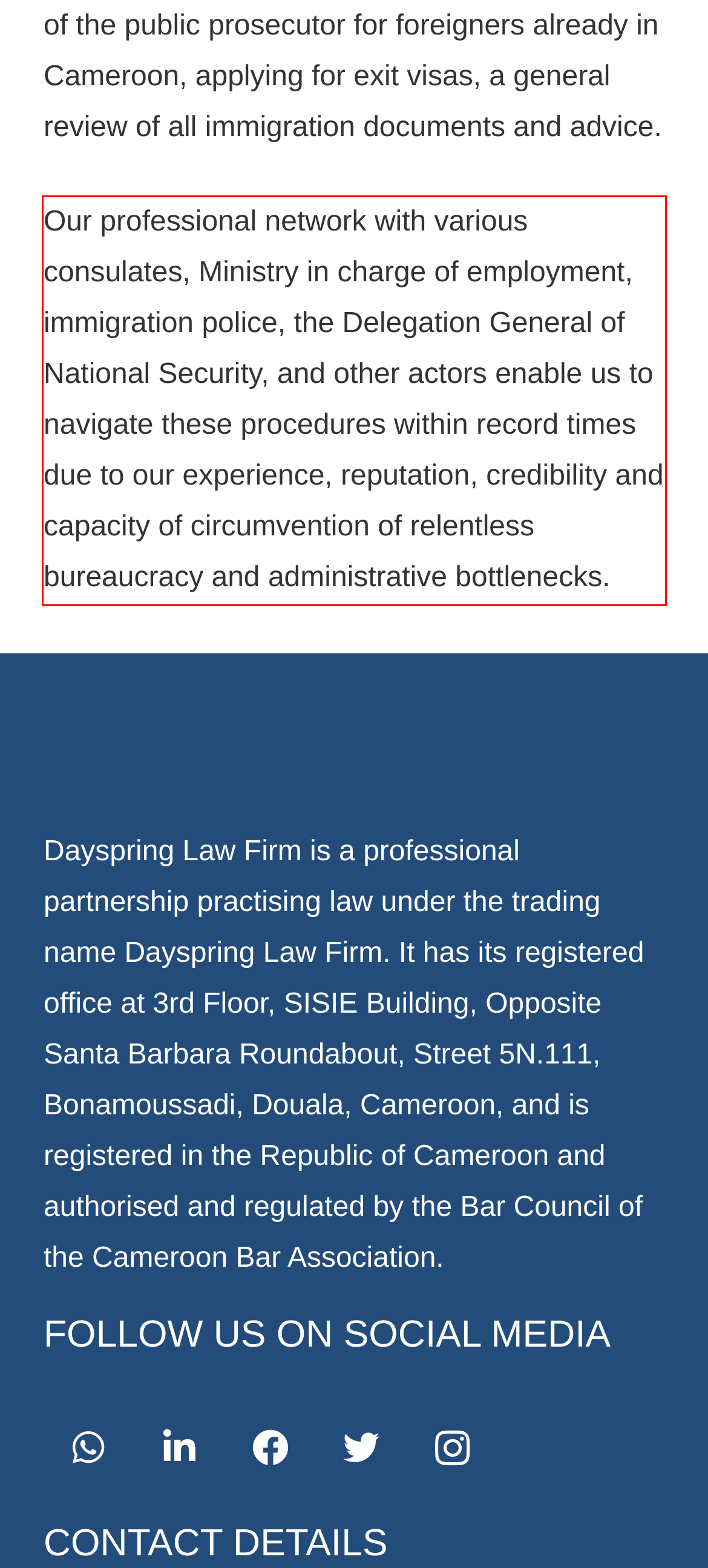Within the screenshot of a webpage, identify the red bounding box and perform OCR to capture the text content it contains.

Our professional network with various consulates, Ministry in charge of employment, immigration police, the Delegation General of National Security, and other actors enable us to navigate these procedures within record times due to our experience, reputation, credibility and capacity of circumvention of relentless bureaucracy and administrative bottlenecks.